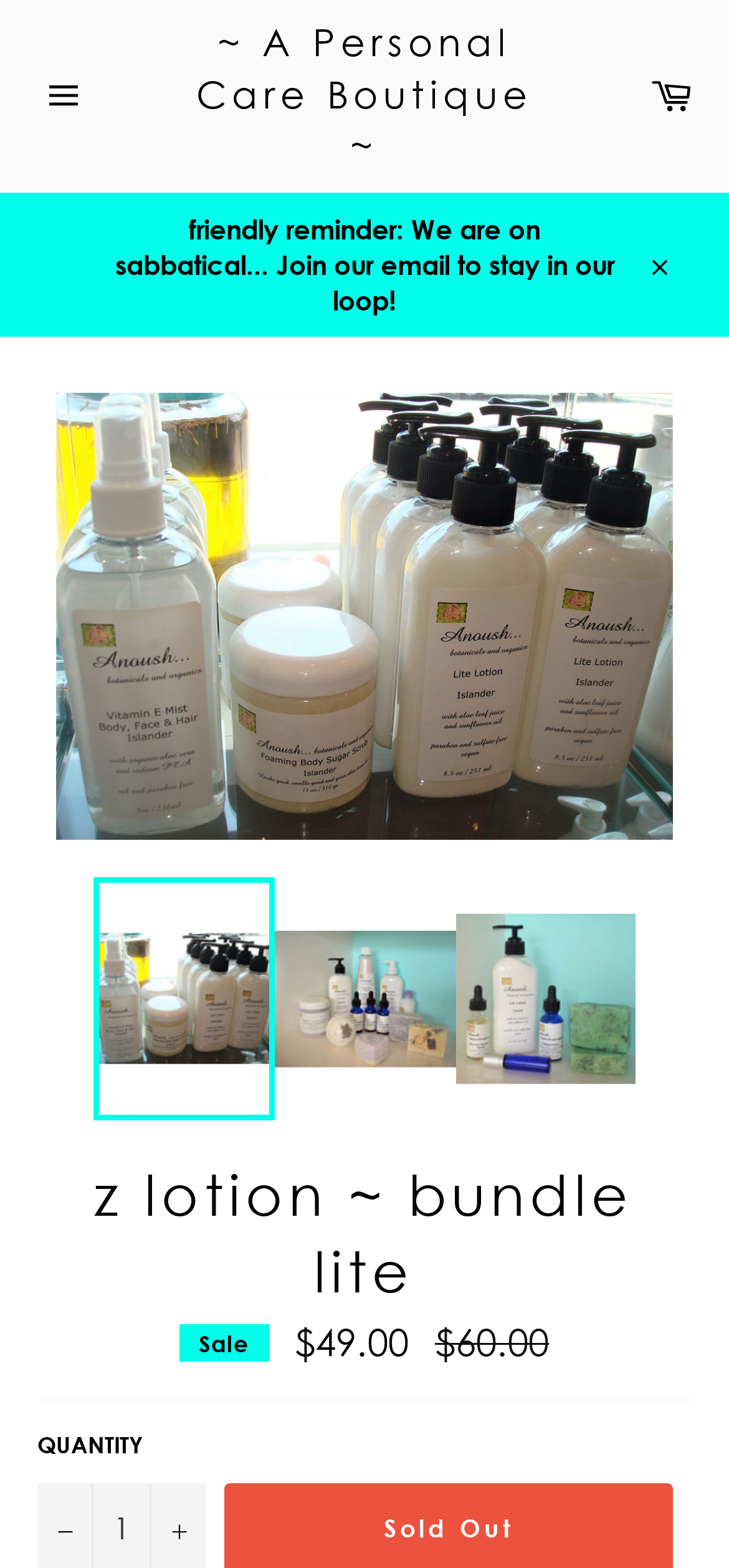Produce an elaborate caption capturing the essence of the webpage.

This webpage is a product page for a personal care boutique, specifically showcasing a "lite lotion bundle" product. At the top left, there is a site navigation button, and next to it, a link to the boutique's homepage. On the top right, there is a link to the cart.

Below the top navigation, there is a friendly reminder notice that the boutique is on sabbatical and invites users to join their email list to stay updated. A "Close" button is located to the right of this notice.

The main product section is divided into three columns, each featuring a product image and a link to the product page. The products are "Anoush botanicals and organics Islander Set" and two instances of "z lotion ~ bundle lite". The images are accompanied by links to the respective product pages.

Above the product images, there is a heading that reads "z lotion ~ bundle lite". Below the images, there is a section displaying the sale price of $49.00, the regular price of $60.00, and a quantity selector with minus and plus buttons.

At the very bottom of the page, there is a horizontal separator line.